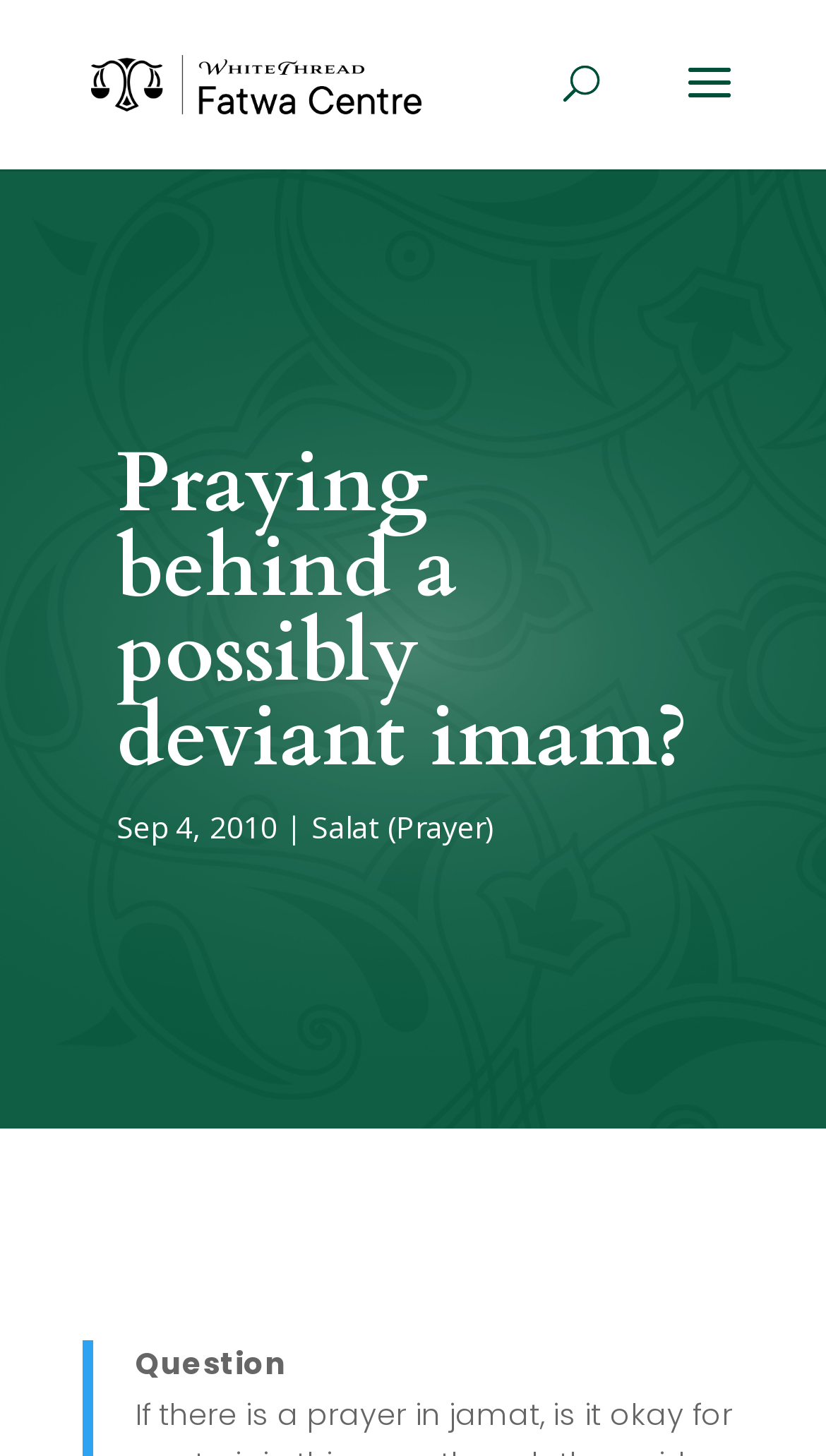Please locate and generate the primary heading on this webpage.

Praying behind a possibly deviant imam?